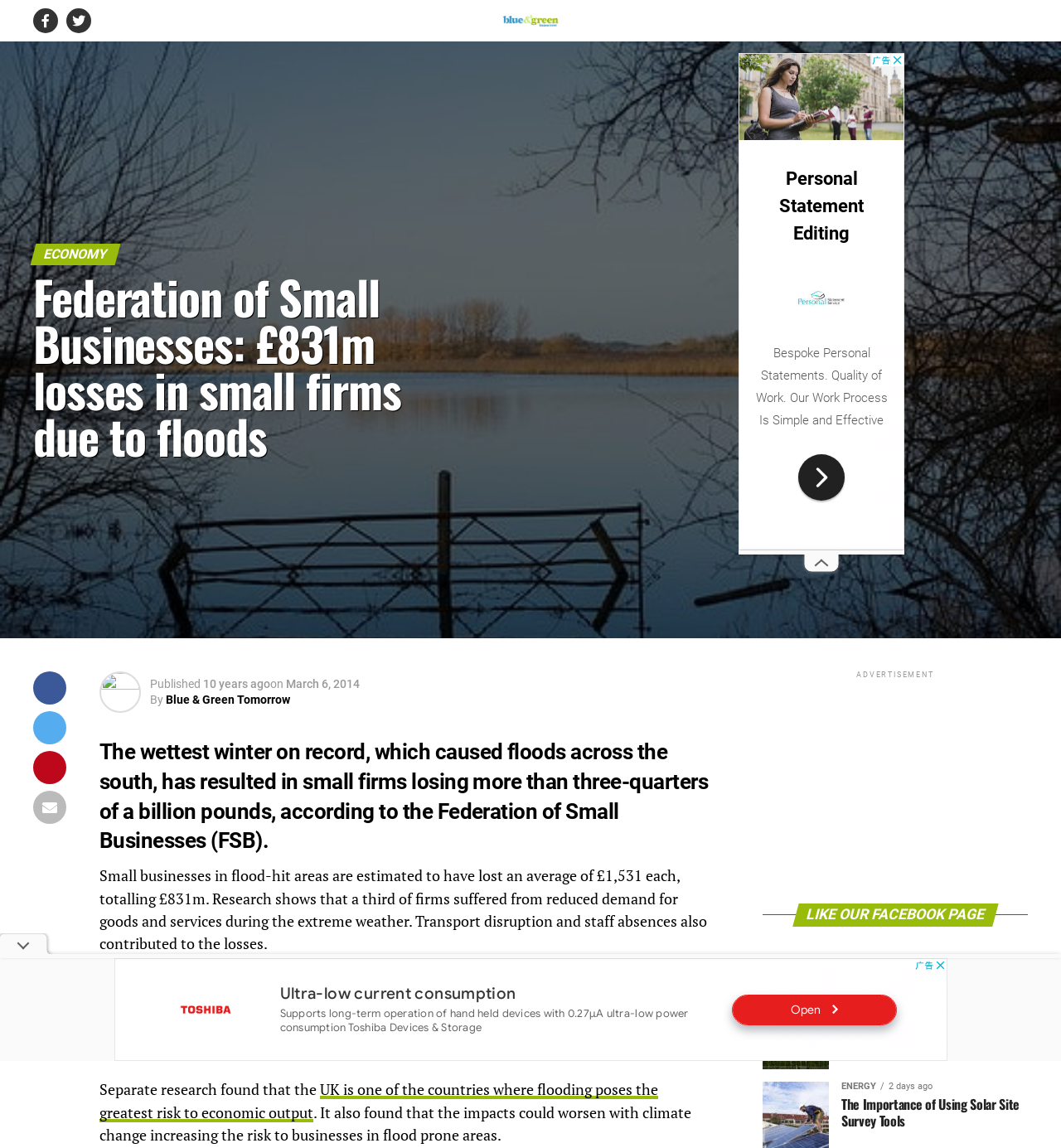Determine the bounding box coordinates of the region to click in order to accomplish the following instruction: "Visit the Facebook page". Provide the coordinates as four float numbers between 0 and 1, specifically [left, top, right, bottom].

[0.719, 0.787, 0.969, 0.807]